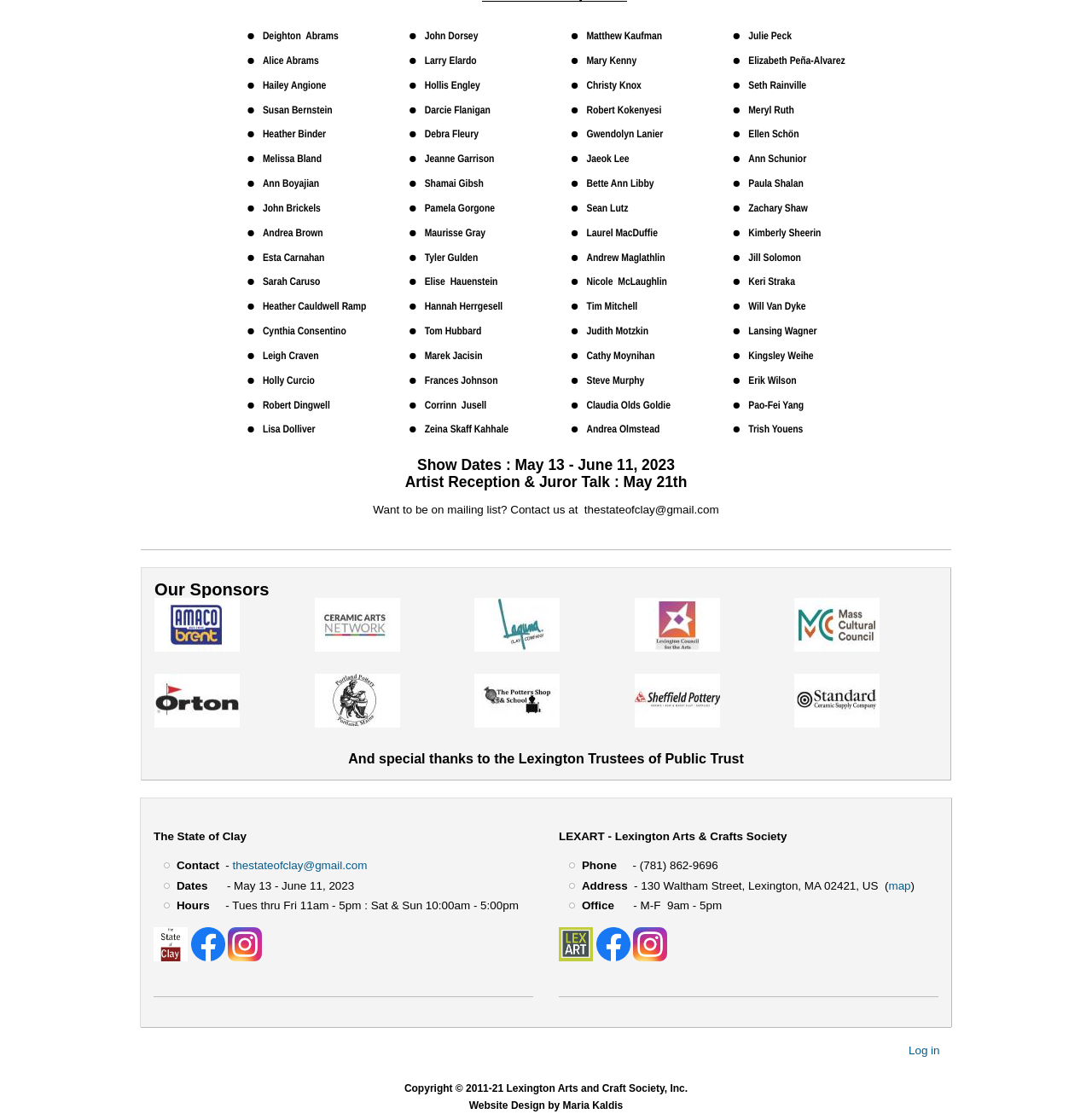Using floating point numbers between 0 and 1, provide the bounding box coordinates in the format (top-left x, top-left y, bottom-right x, bottom-right y). Locate the UI element described here: Log in

[0.832, 0.937, 0.861, 0.949]